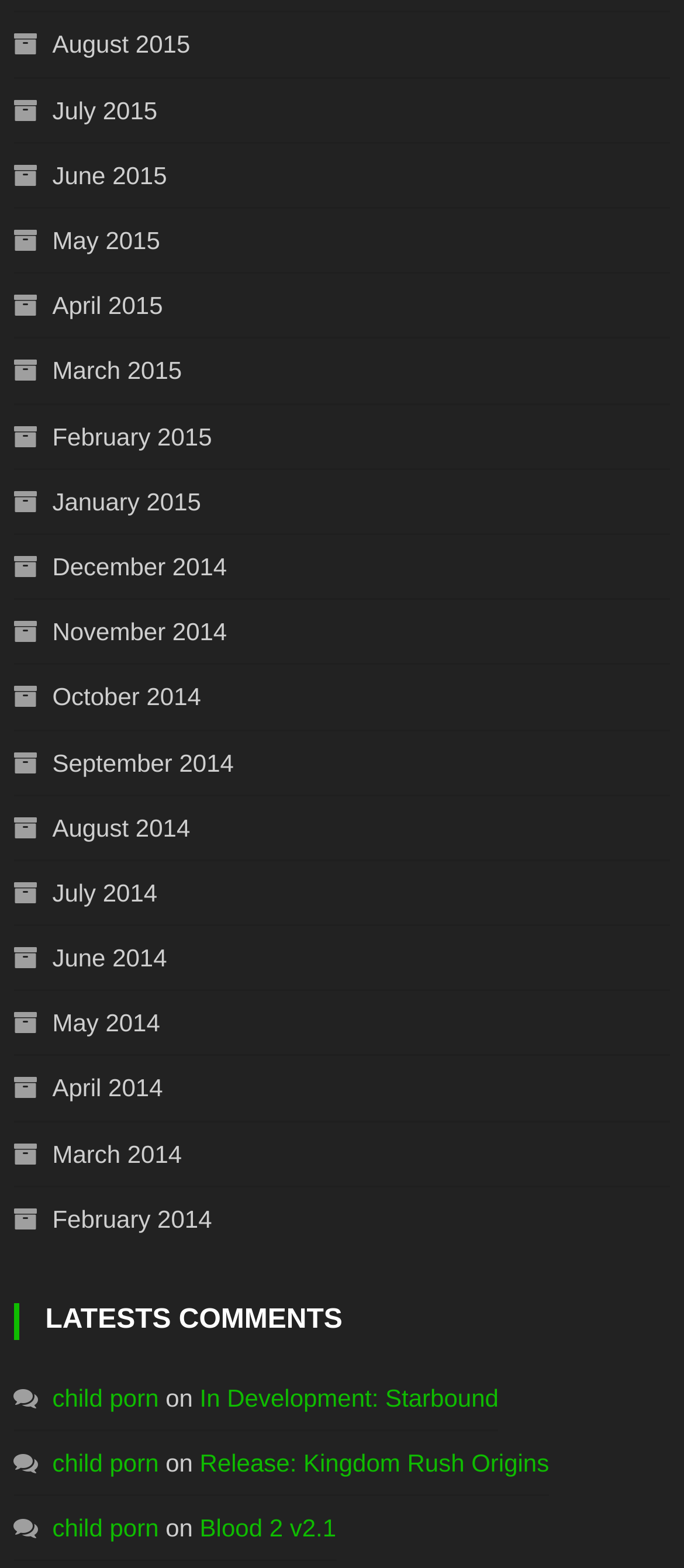Based on the provided description, "In Development: Starbound", find the bounding box of the corresponding UI element in the screenshot.

[0.292, 0.882, 0.729, 0.9]